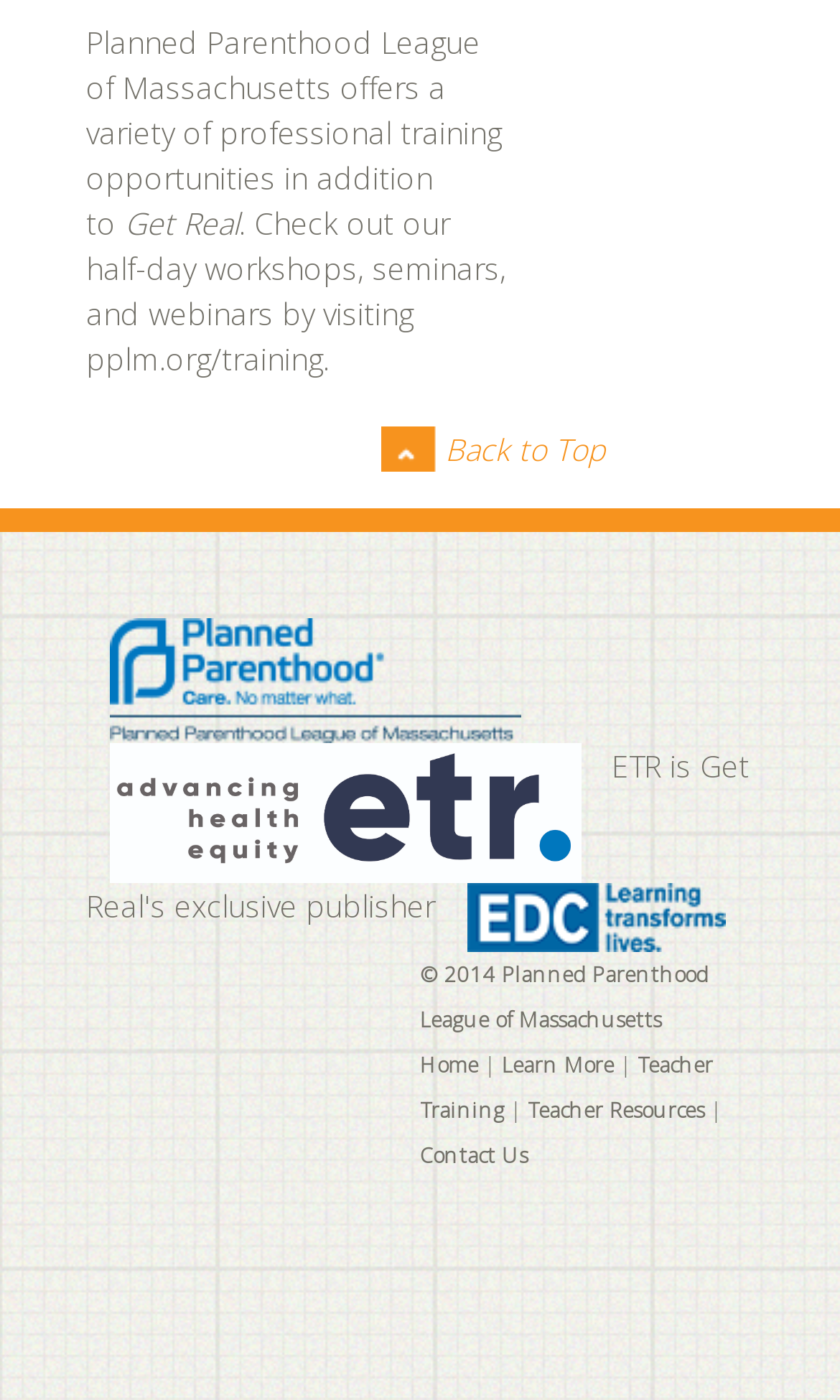Please provide a comprehensive answer to the question based on the screenshot: What is the purpose of the 'Back to Top' link?

The 'Back to Top' link is located at the top of the webpage, and its purpose is to allow users to quickly scroll back to the top of the page, likely after scrolling down to read the content.